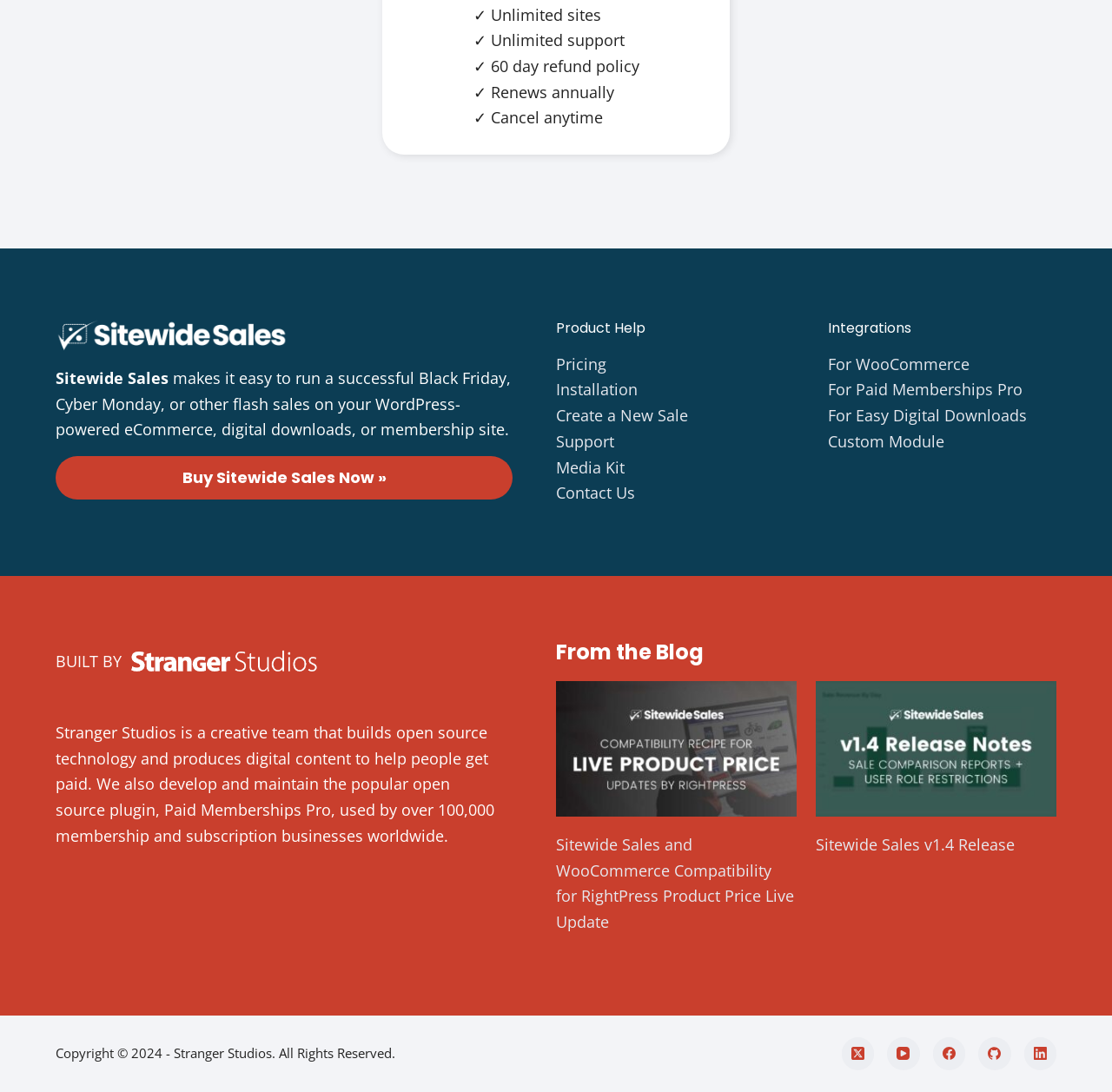Given the element description "For Easy Digital Downloads", identify the bounding box of the corresponding UI element.

[0.745, 0.371, 0.923, 0.39]